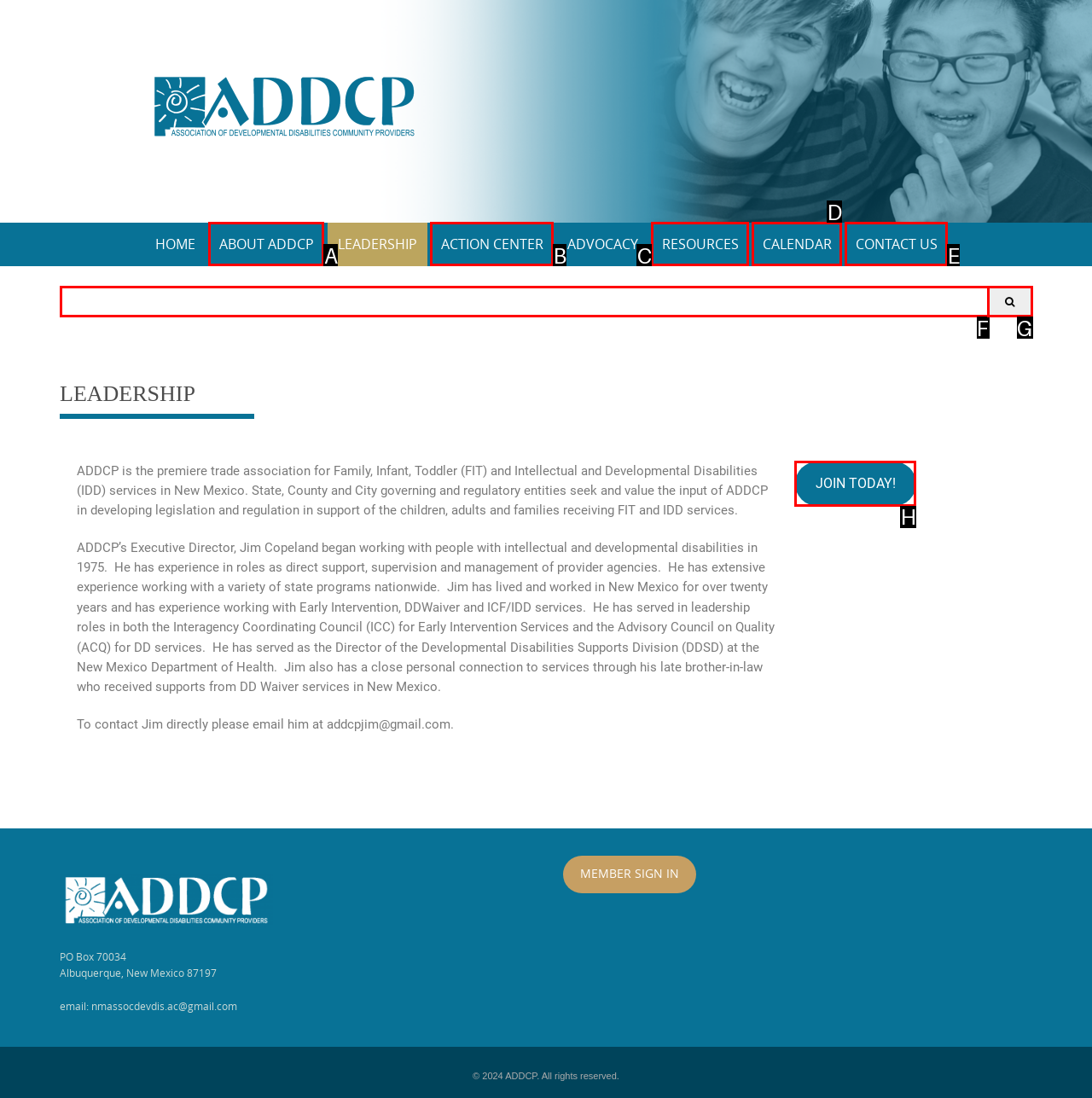Based on the choices marked in the screenshot, which letter represents the correct UI element to perform the task: join today?

H